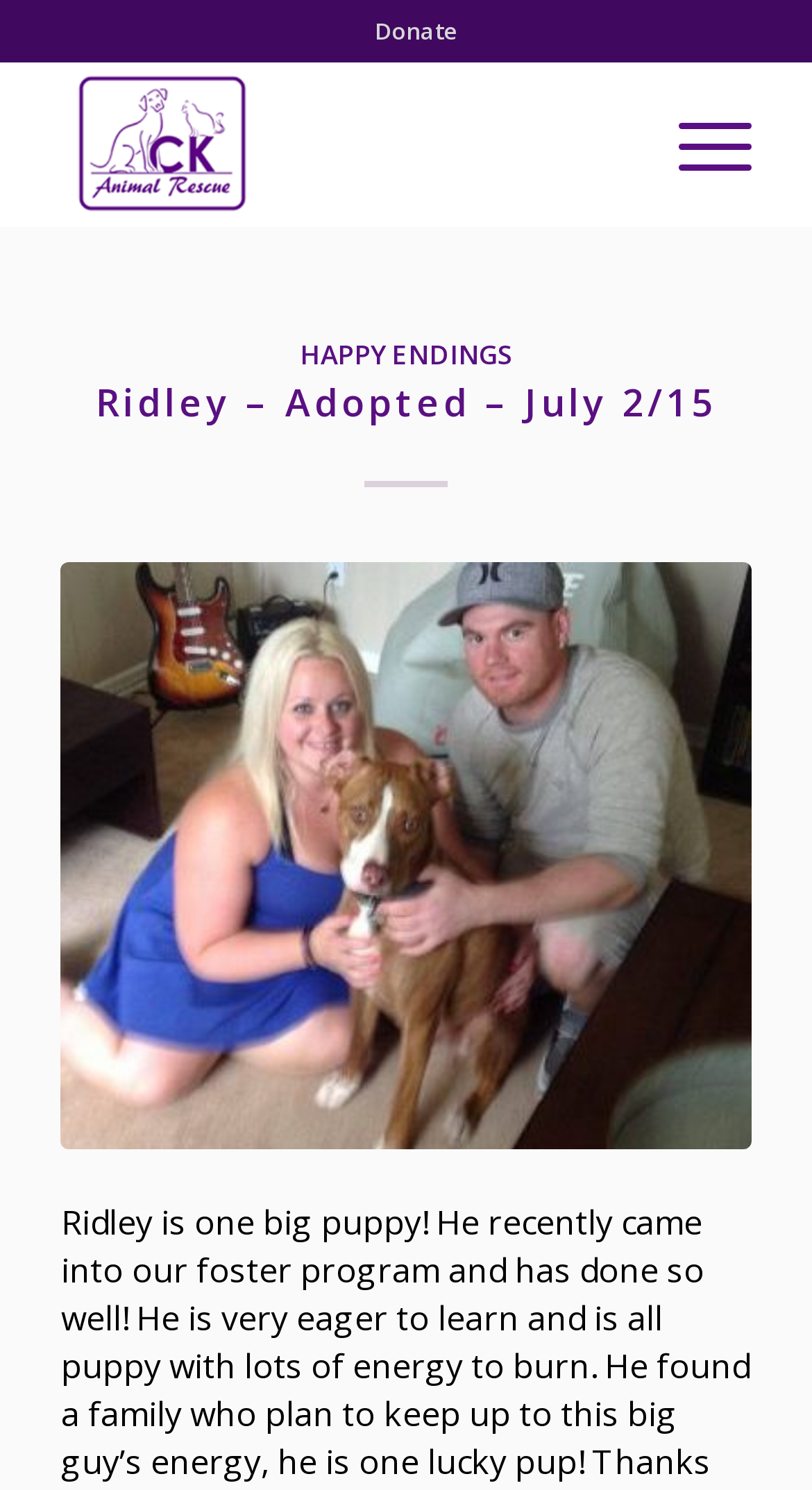Give an in-depth explanation of the webpage layout and content.

The webpage is about Ridley, an adopted animal, and is related to CK Animal Rescue. At the top, there is a link to "Donate" positioned near the center of the page. Below it, there is a table with a link to "CK Animal Rescue" that spans across the page, accompanied by an image of the same name on the left side. 

On the right side of the page, there is a link with no text. Below the table, there is a section with a heading "HAPPY ENDINGS" and a subheading "Ridley – Adopted – July 2/15", which is also a link. This section takes up most of the page's width. 

Further down, there is another link with the same text "Ridley – Adopted – July 2/15", which spans across the page. Overall, the page has a simple layout with a focus on the adopted animal, Ridley, and its connection to CK Animal Rescue.